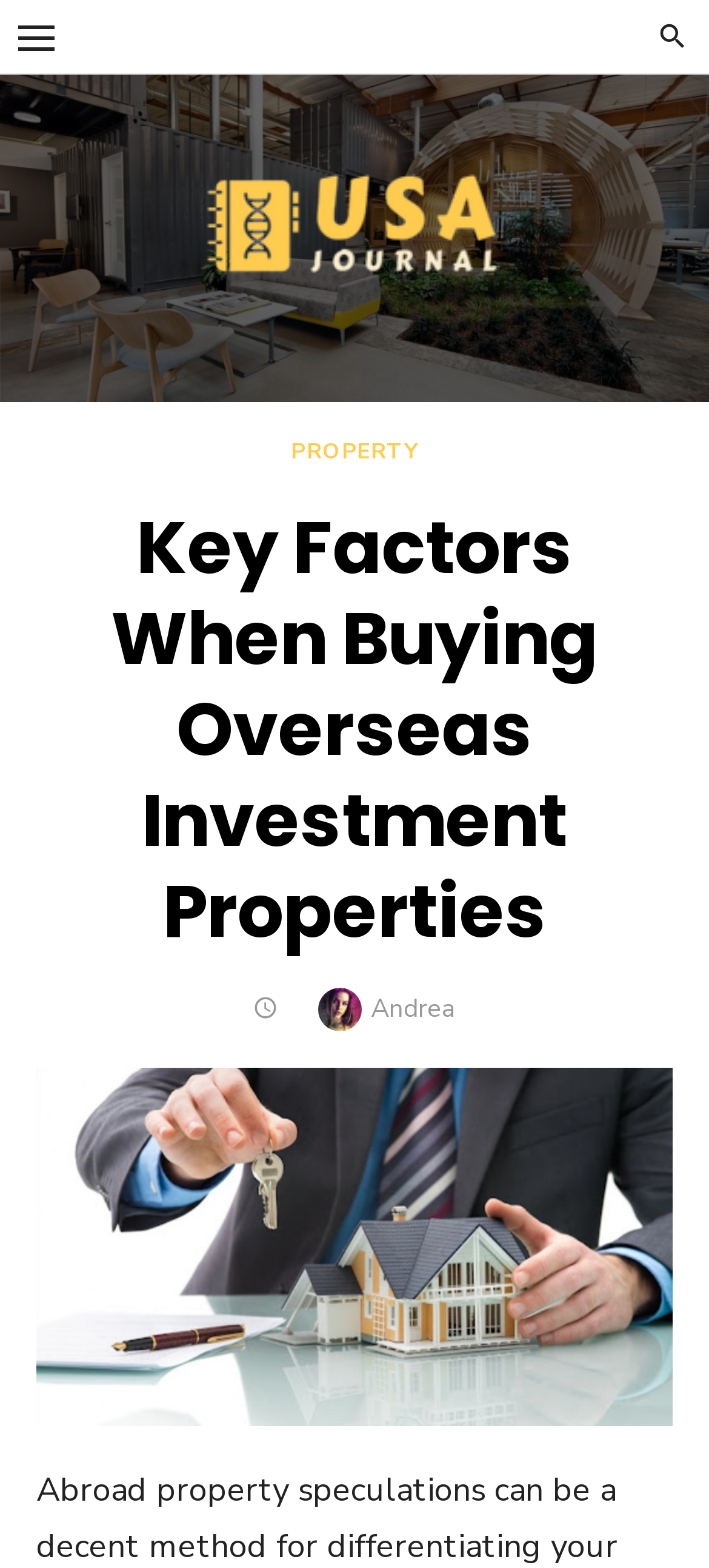Please provide a short answer using a single word or phrase for the question:
What is the category of the article?

PROPERTY